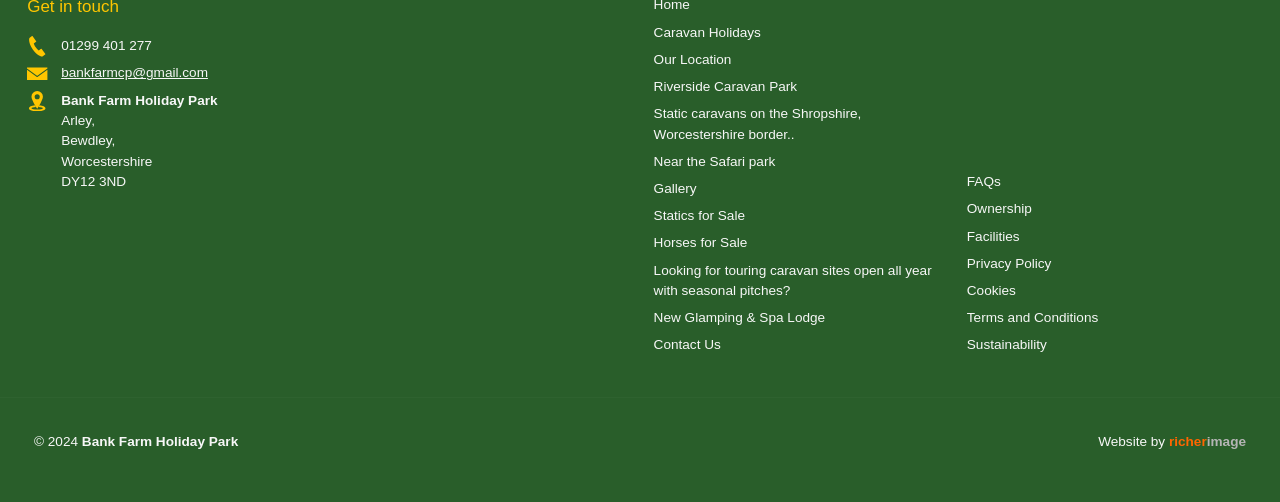Determine the bounding box coordinates of the clickable region to carry out the instruction: "View the Facebook page".

None